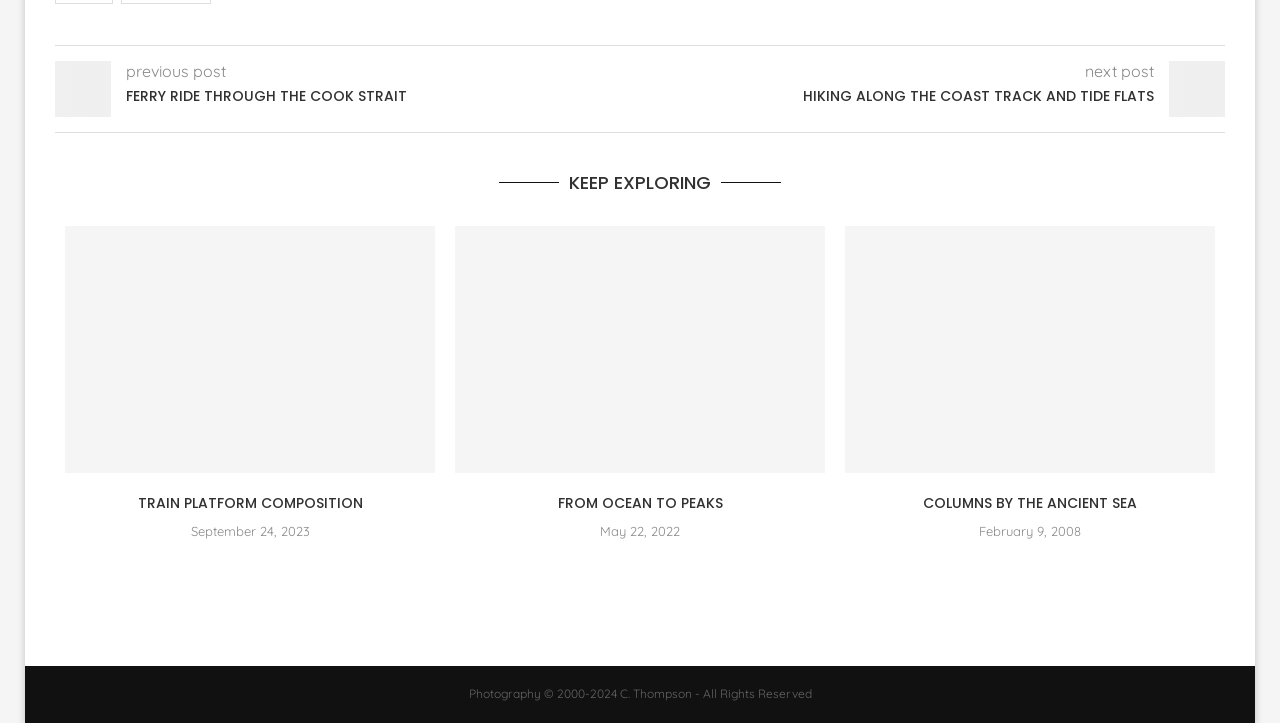Determine the bounding box coordinates of the region that needs to be clicked to achieve the task: "check post from September 24, 2023".

[0.149, 0.723, 0.242, 0.745]